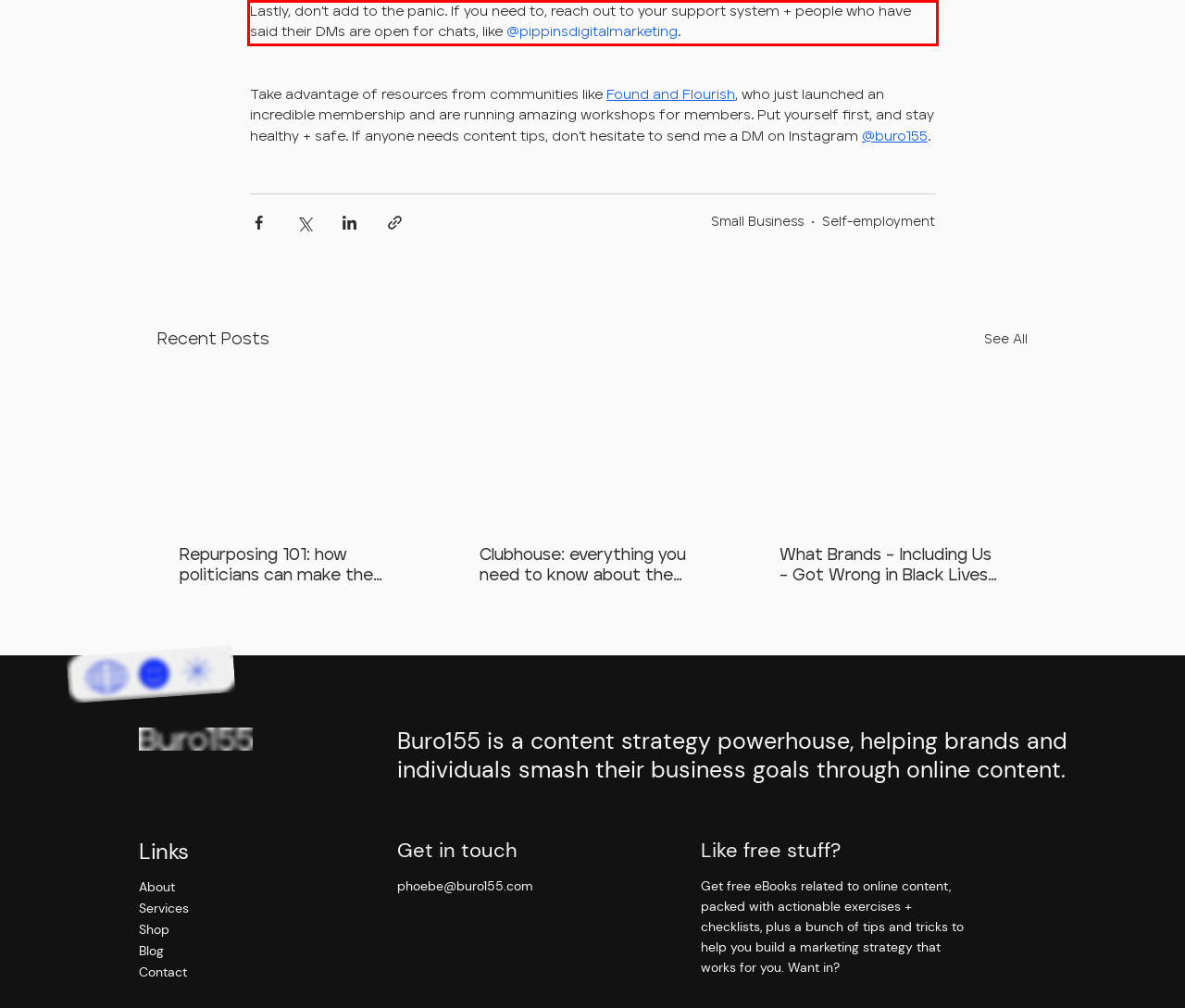You have a screenshot of a webpage with a UI element highlighted by a red bounding box. Use OCR to obtain the text within this highlighted area.

Lastly, don’t add to the panic. If you need to, reach out to your support system + people who have said their DMs are open for chats, like @pippinsdigitalmarketing.